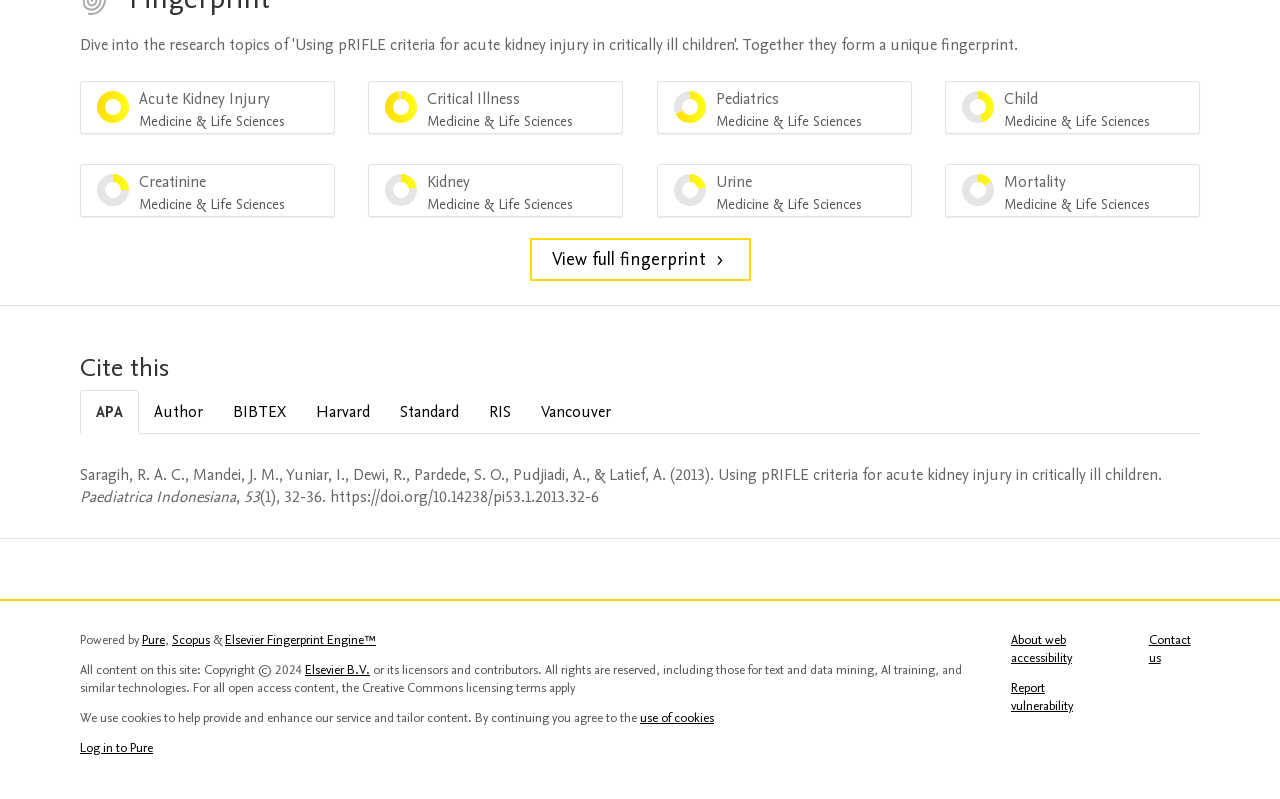Please identify the bounding box coordinates of the clickable element to fulfill the following instruction: "View full fingerprint". The coordinates should be four float numbers between 0 and 1, i.e., [left, top, right, bottom].

[0.414, 0.298, 0.586, 0.352]